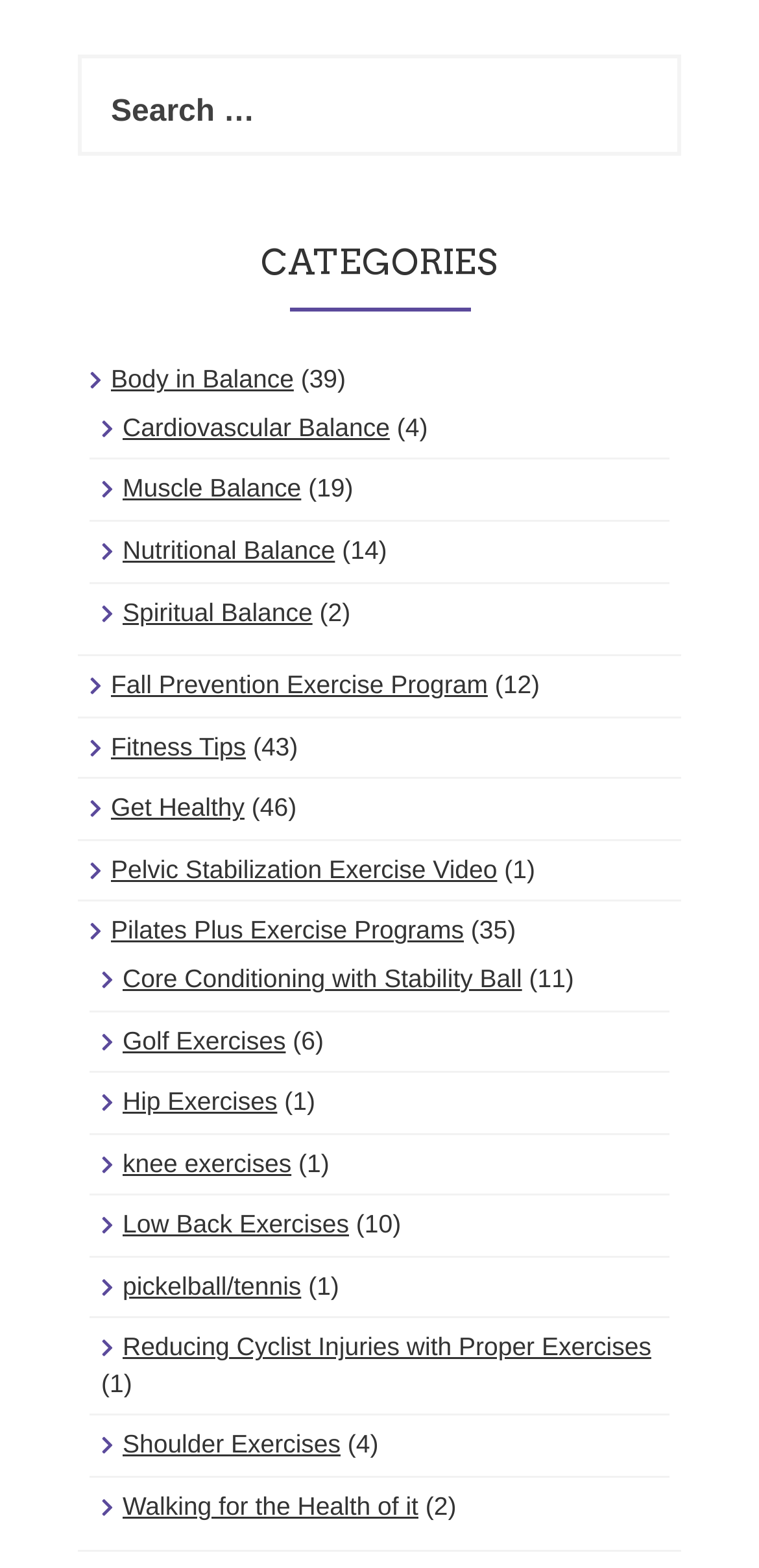Given the description "Cardiovascular Balance", determine the bounding box of the corresponding UI element.

[0.162, 0.263, 0.514, 0.282]